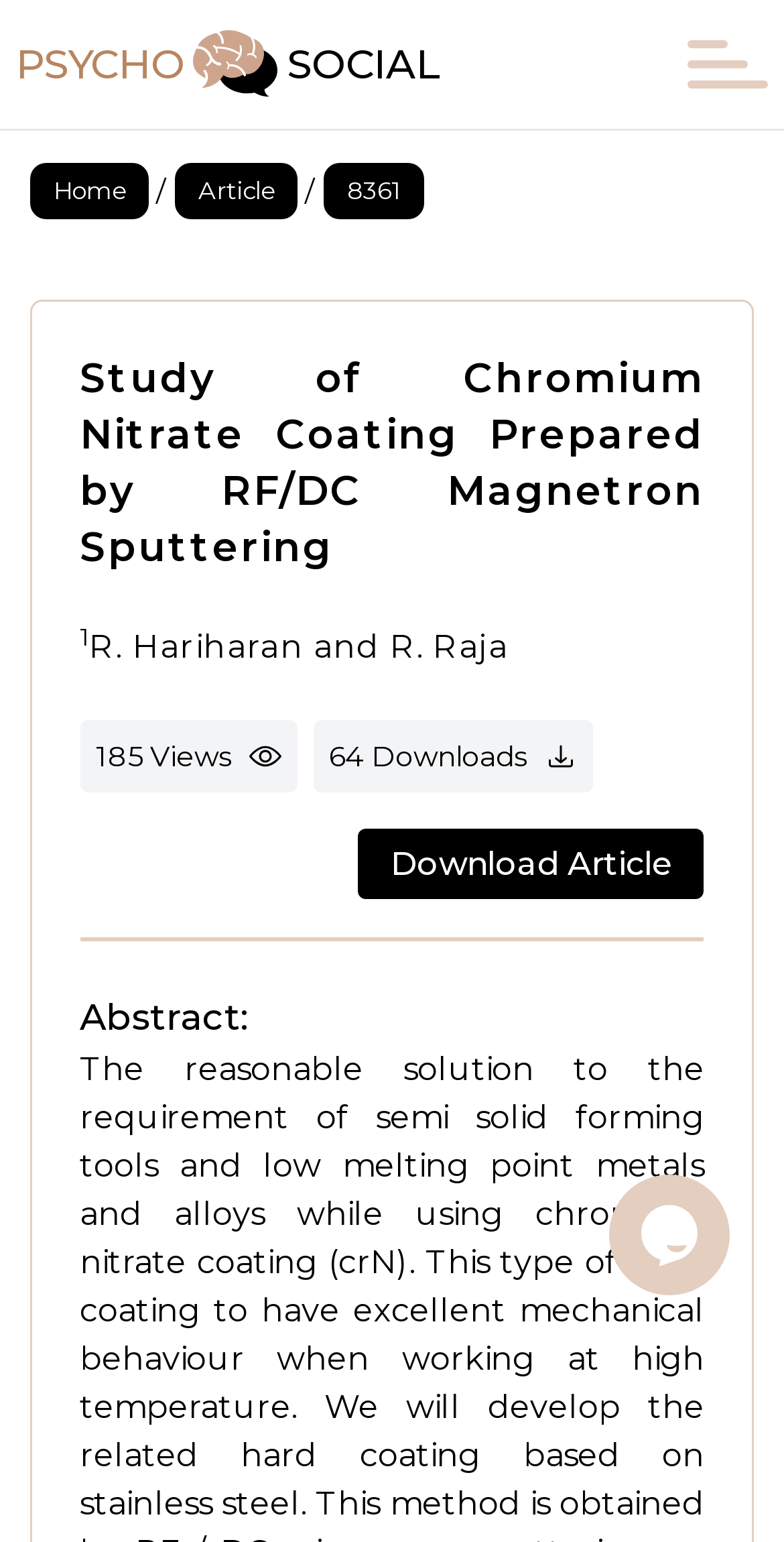Locate the bounding box coordinates of the UI element described by: "download article". The bounding box coordinates should consist of four float numbers between 0 and 1, i.e., [left, top, right, bottom].

[0.457, 0.537, 0.898, 0.583]